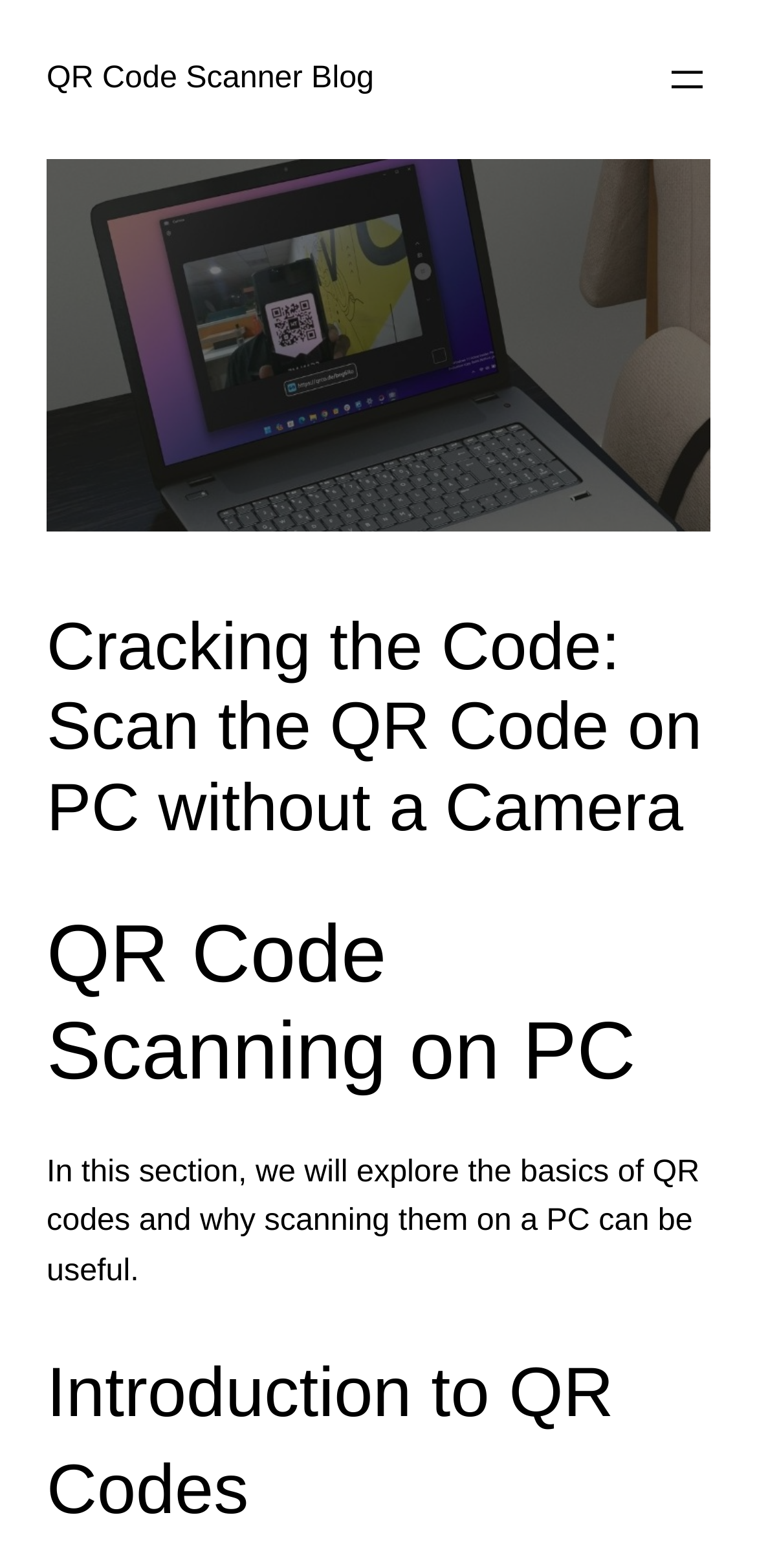Please determine the bounding box coordinates for the UI element described as: "QR Code Scanner Blog".

[0.062, 0.039, 0.494, 0.061]